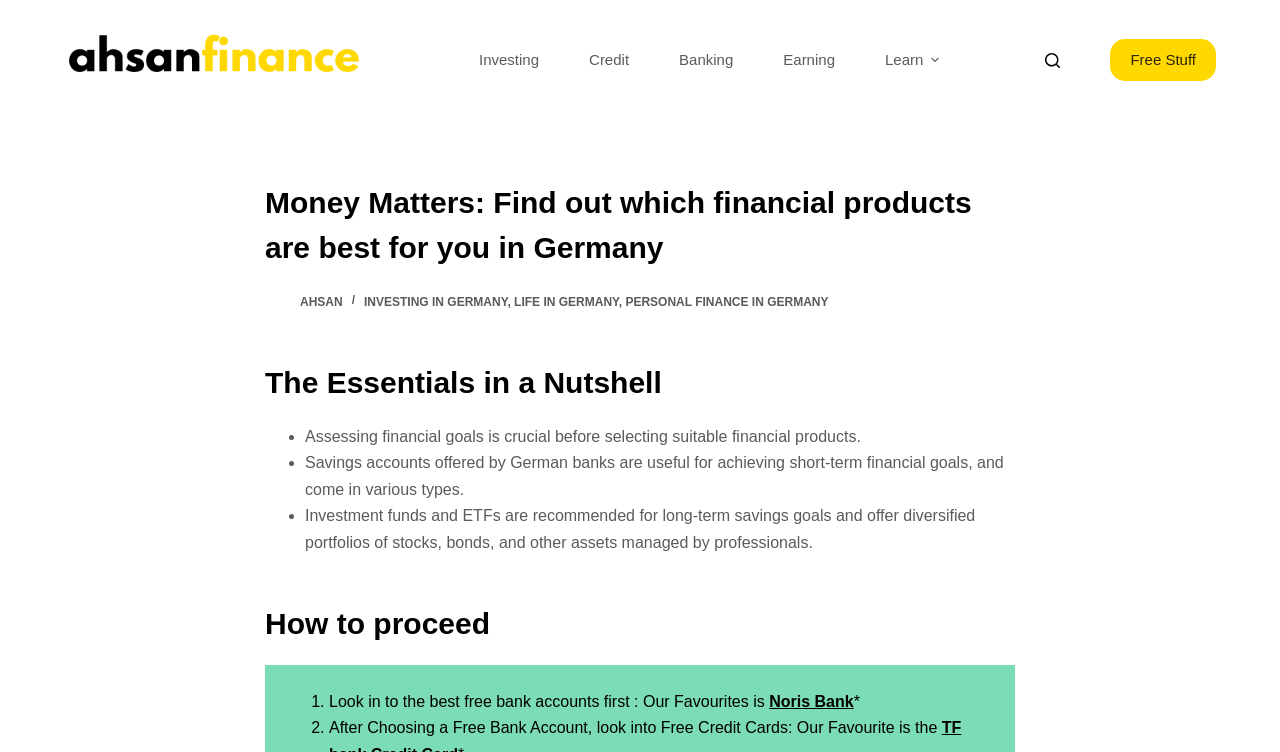Given the description: "Skip to content", determine the bounding box coordinates of the UI element. The coordinates should be formatted as four float numbers between 0 and 1, [left, top, right, bottom].

[0.0, 0.0, 0.031, 0.027]